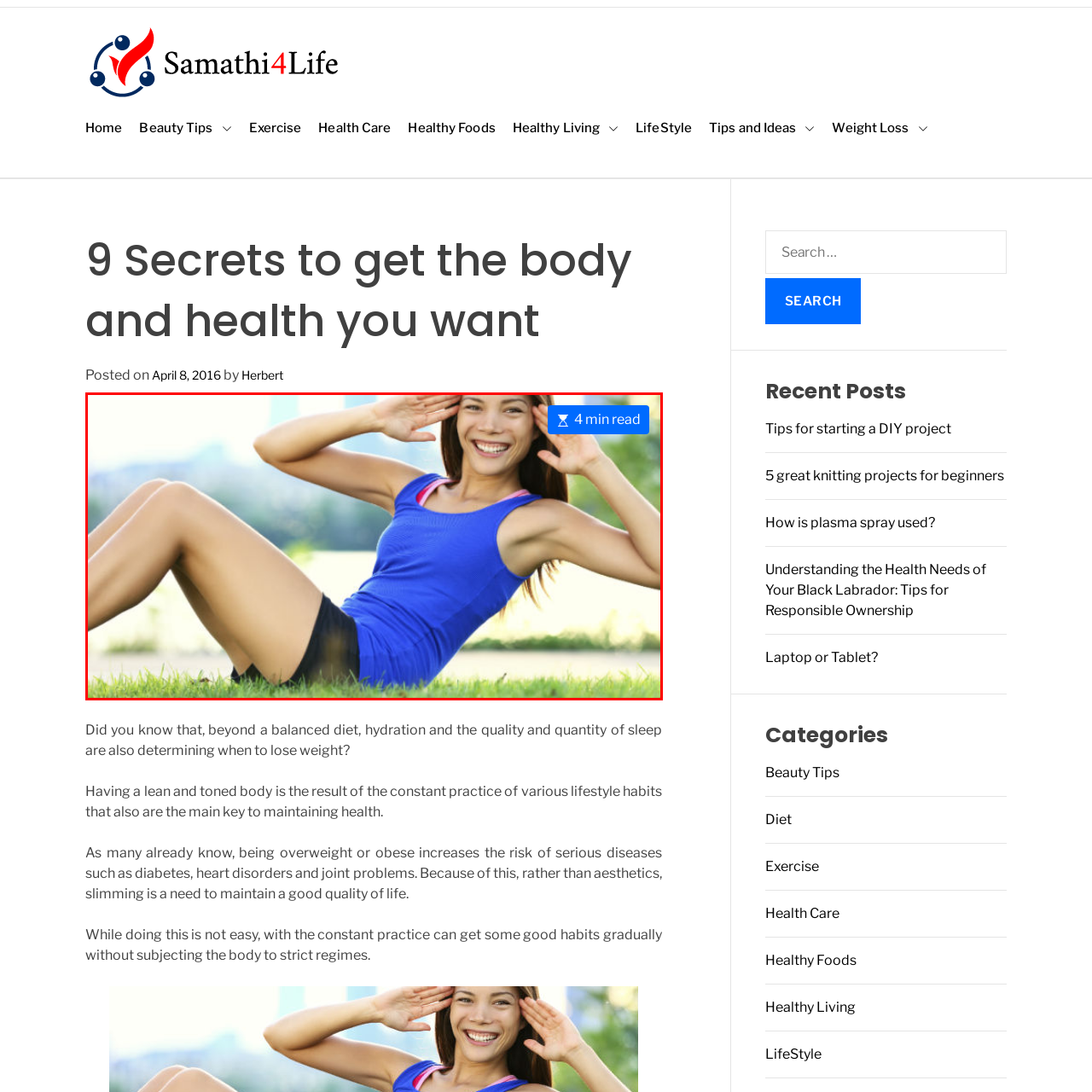Where is the fitness activity taking place?
Examine the content inside the red bounding box in the image and provide a thorough answer to the question based on that visual information.

The background of the image reveals a blurred outdoor setting, which is possibly a park, indicating that the fitness activity is taking place in a park or a similar outdoor environment.